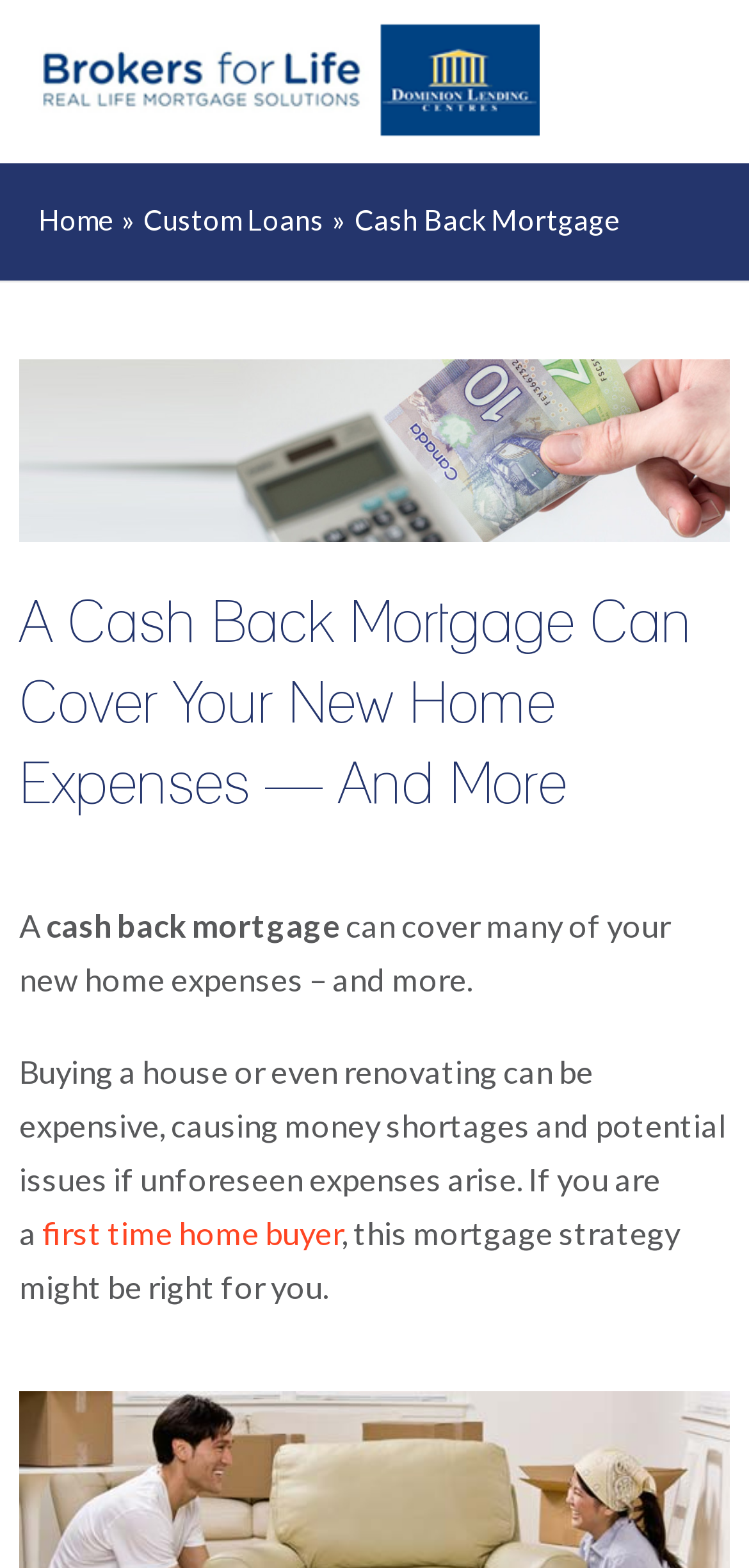Please locate and retrieve the main header text of the webpage.

A Cash Back Mortgage Can Cover Your New Home Expenses — And More